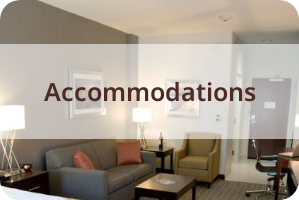Describe the image in great detail, covering all key points.

The image showcases a comfortable and inviting living space within the Hammondsport Hotel, showcasing the accommodations offered to guests. The modern decor features a cozy sofa adorned with accent pillows, a stylish armchair, and a sleek coffee table, creating a perfect setting for relaxation. Soft, ambient lighting from table lamps complements the neutral color palette, enhancing the welcoming atmosphere. Framed artwork on the walls adds a touch of personality to the space. This cozy living area exemplifies the hotel’s commitment to providing guests with a homely experience during their stay, making it an ideal choice for travelers seeking comfort and style in Hammondsport. The heading "Accommodations" prominently displayed reinforces the focus on providing a delightful lodging experience.